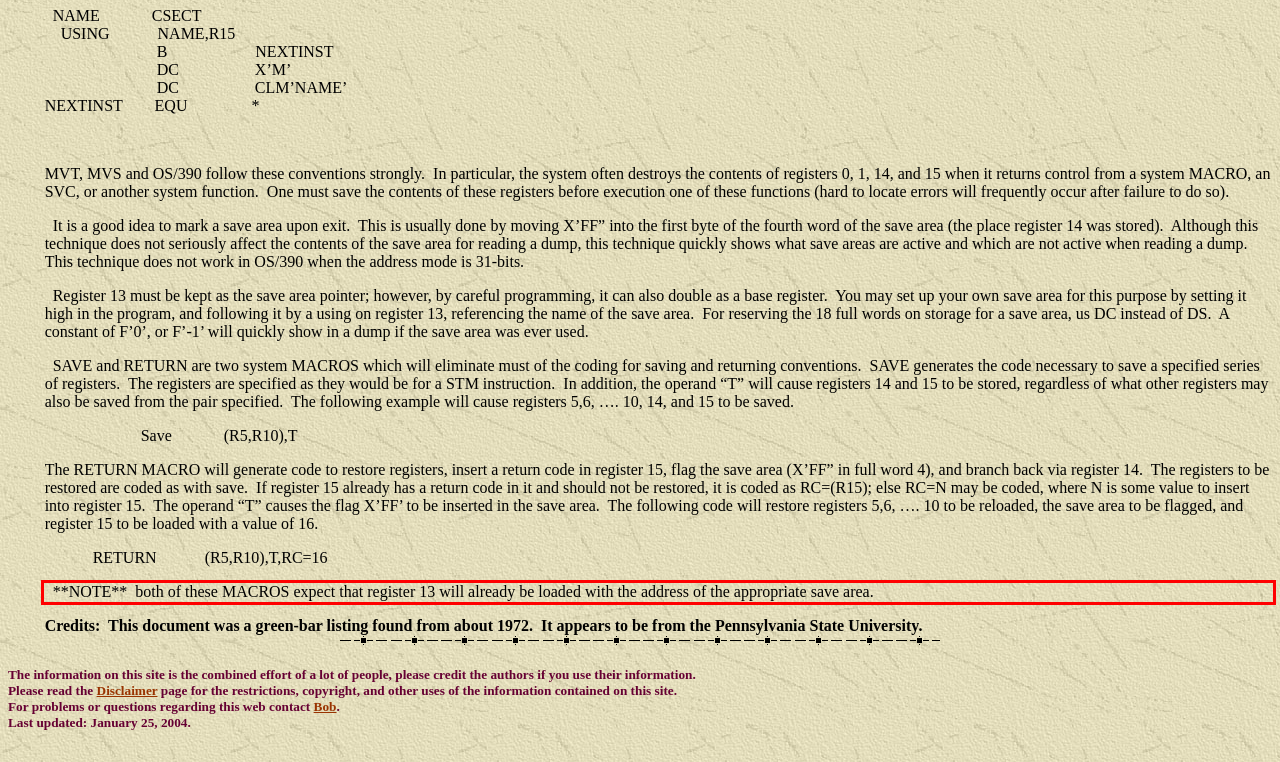Perform OCR on the text inside the red-bordered box in the provided screenshot and output the content.

**NOTE** both of these MACROS expect that register 13 will already be loaded with the address of the appropriate save area.